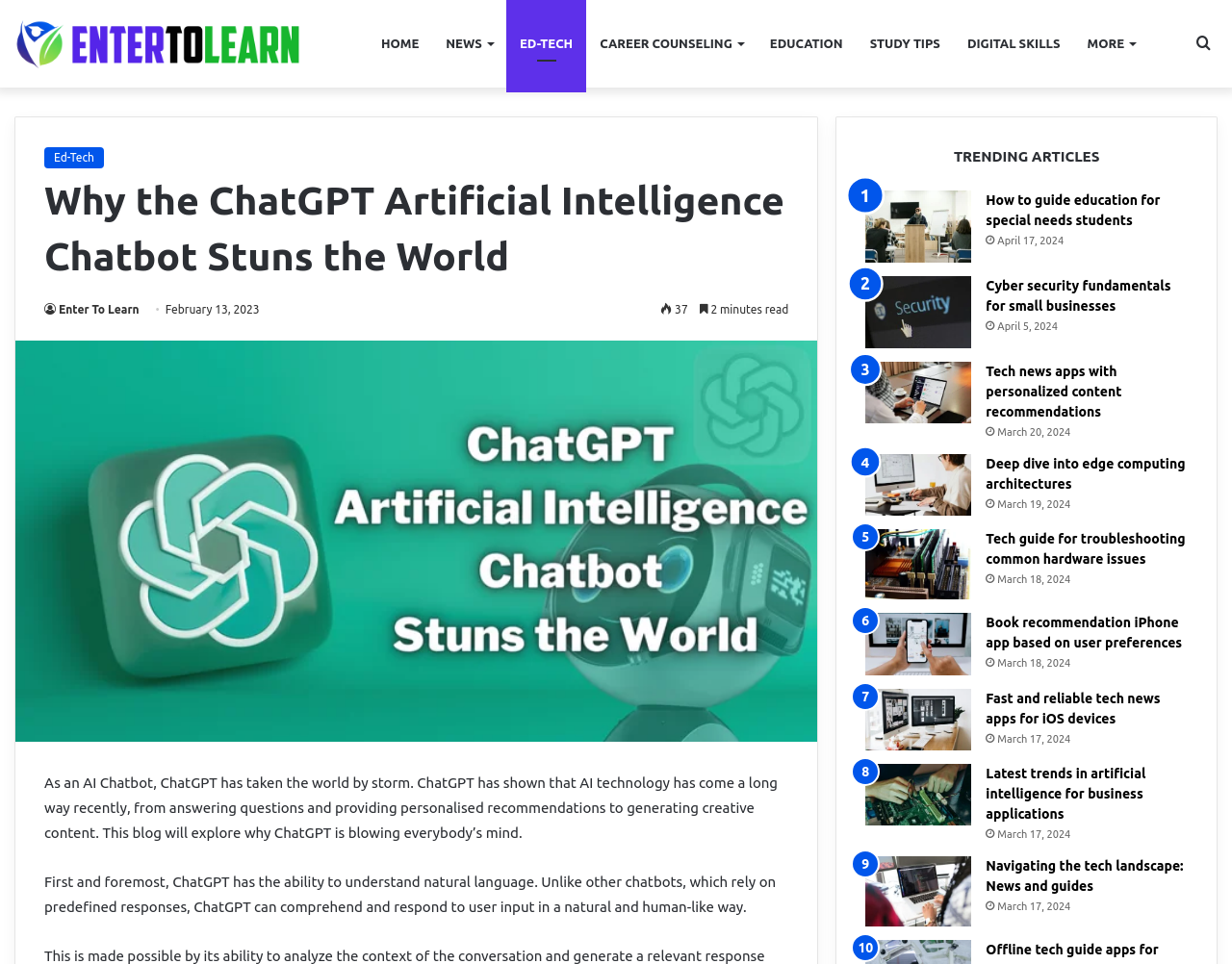Determine the bounding box coordinates of the UI element that matches the following description: "Home". The coordinates should be four float numbers between 0 and 1 in the format [left, top, right, bottom].

[0.298, 0.0, 0.351, 0.091]